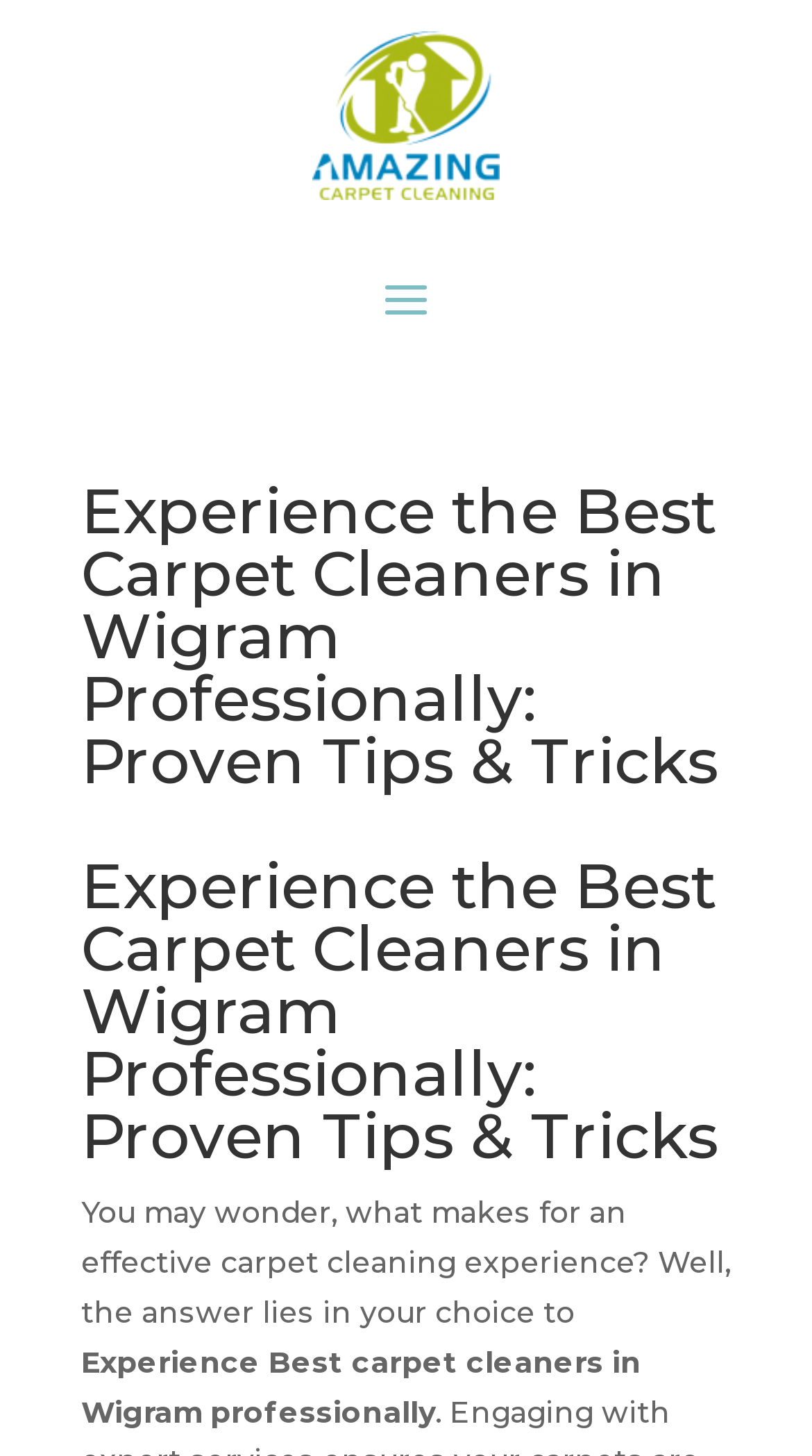Determine the main heading text of the webpage.

Experience the Best Carpet Cleaners in Wigram Professionally: Proven Tips & Tricks